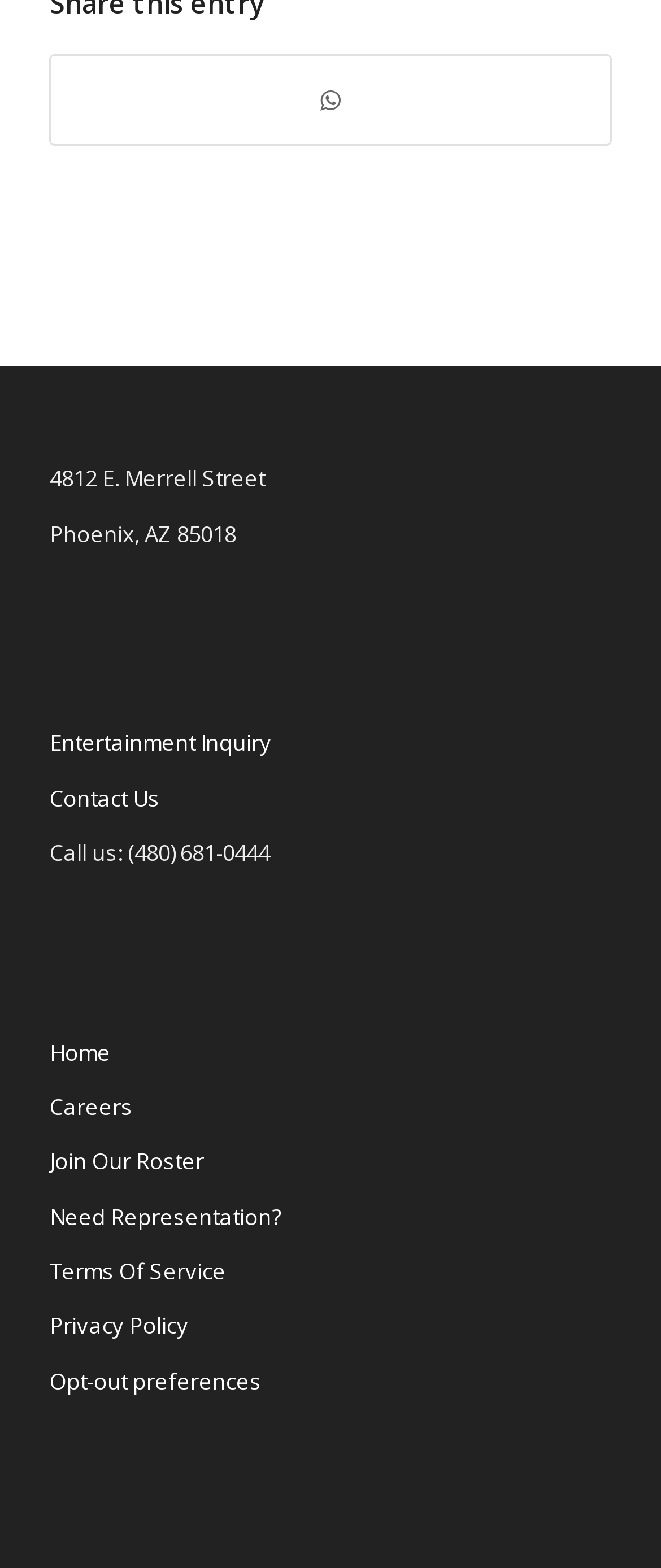Determine the bounding box coordinates of the region to click in order to accomplish the following instruction: "Share on WhatsApp". Provide the coordinates as four float numbers between 0 and 1, specifically [left, top, right, bottom].

[0.078, 0.035, 0.922, 0.092]